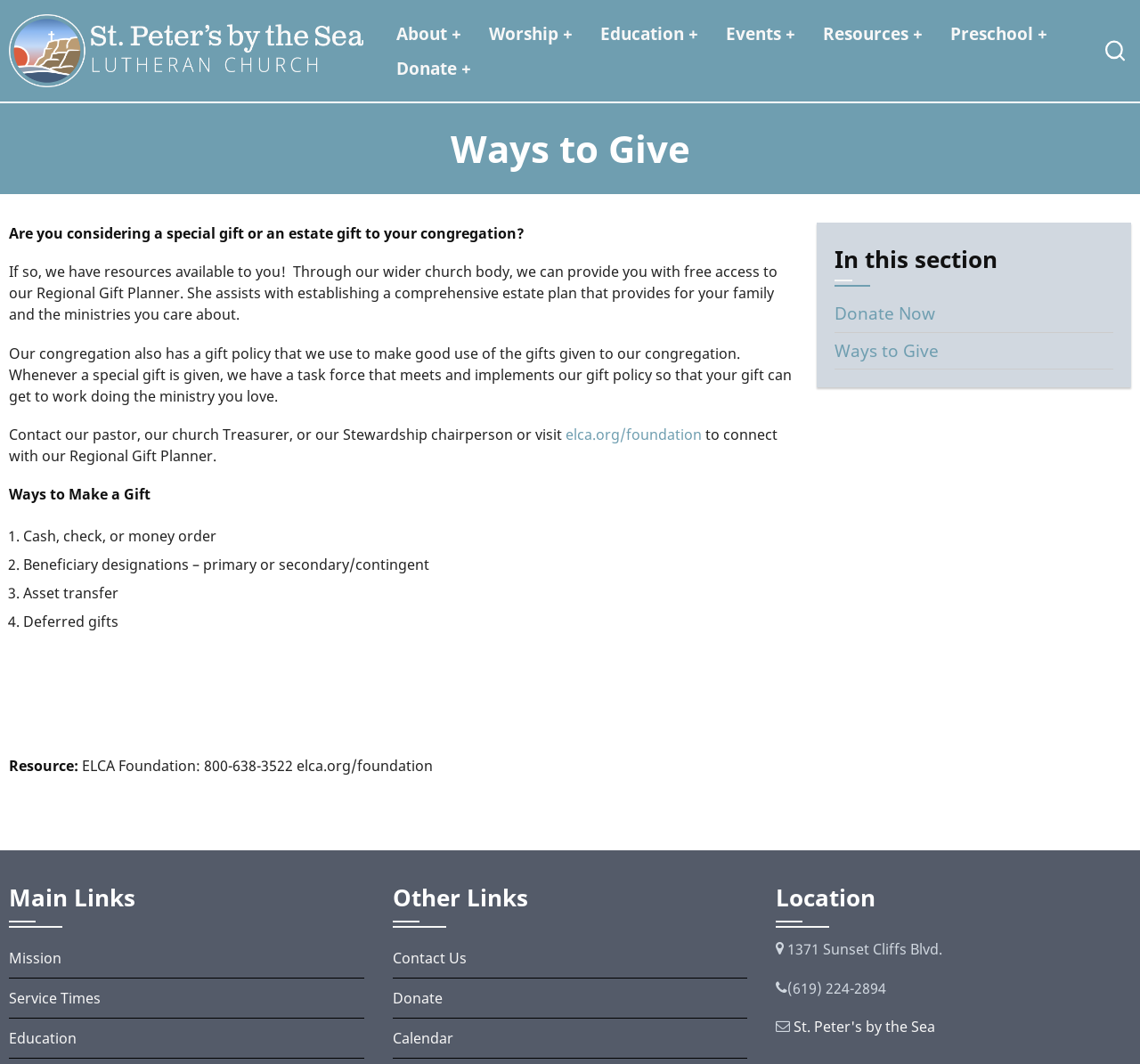Given the element description, predict the bounding box coordinates in the format (top-left x, top-left y, bottom-right x, bottom-right y). Make sure all values are between 0 and 1. Here is the element description: elca.org/foundation

[0.496, 0.399, 0.616, 0.417]